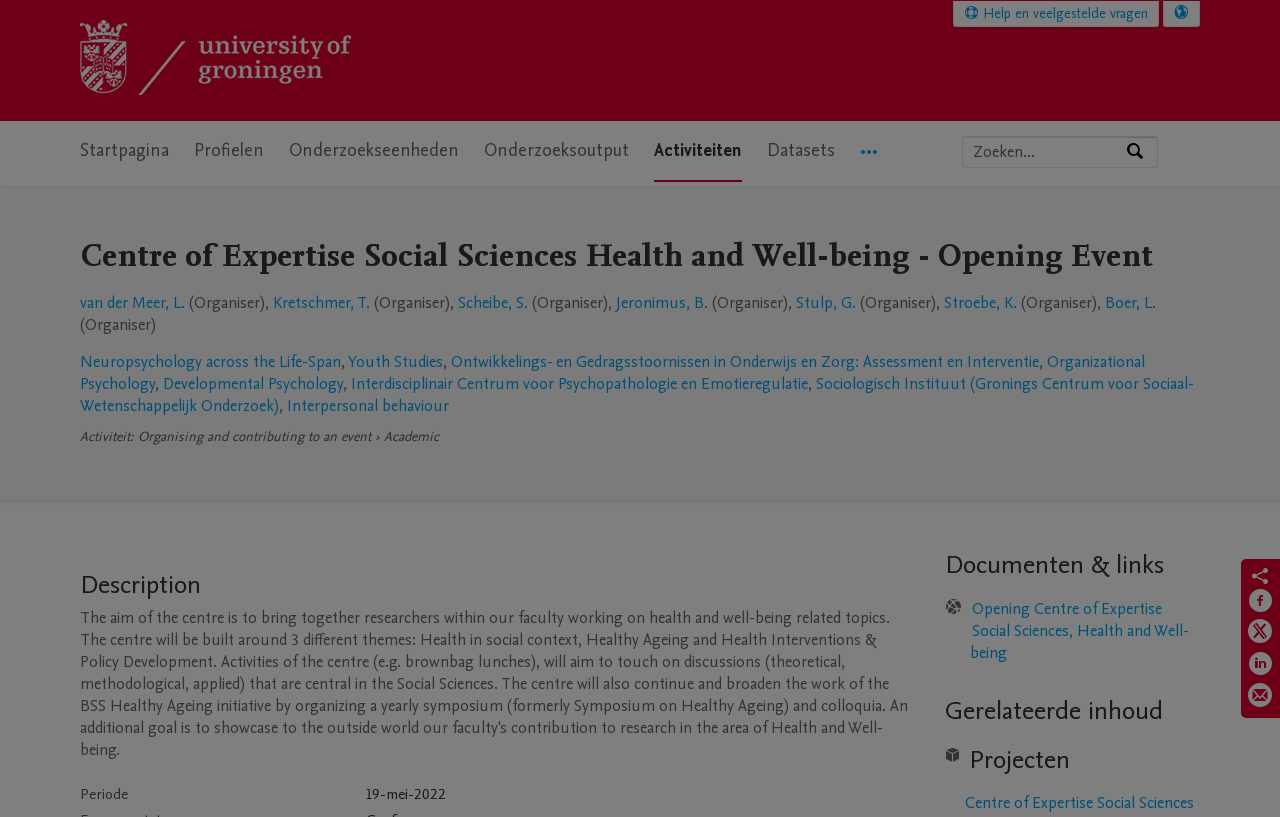What is the name of the first organiser listed?
Using the picture, provide a one-word or short phrase answer.

van der Meer, L.